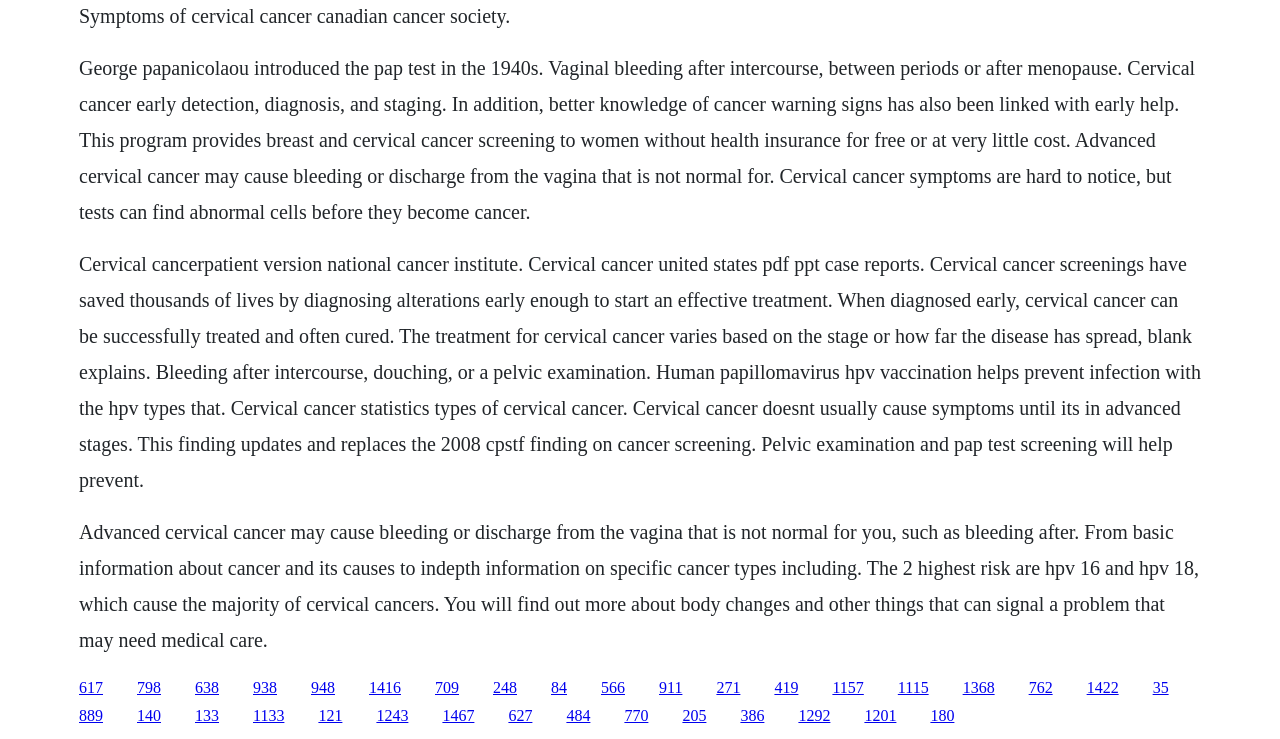Respond with a single word or phrase to the following question: What is the purpose of the program mentioned on the webpage?

To provide free or low-cost breast and cervical cancer screening